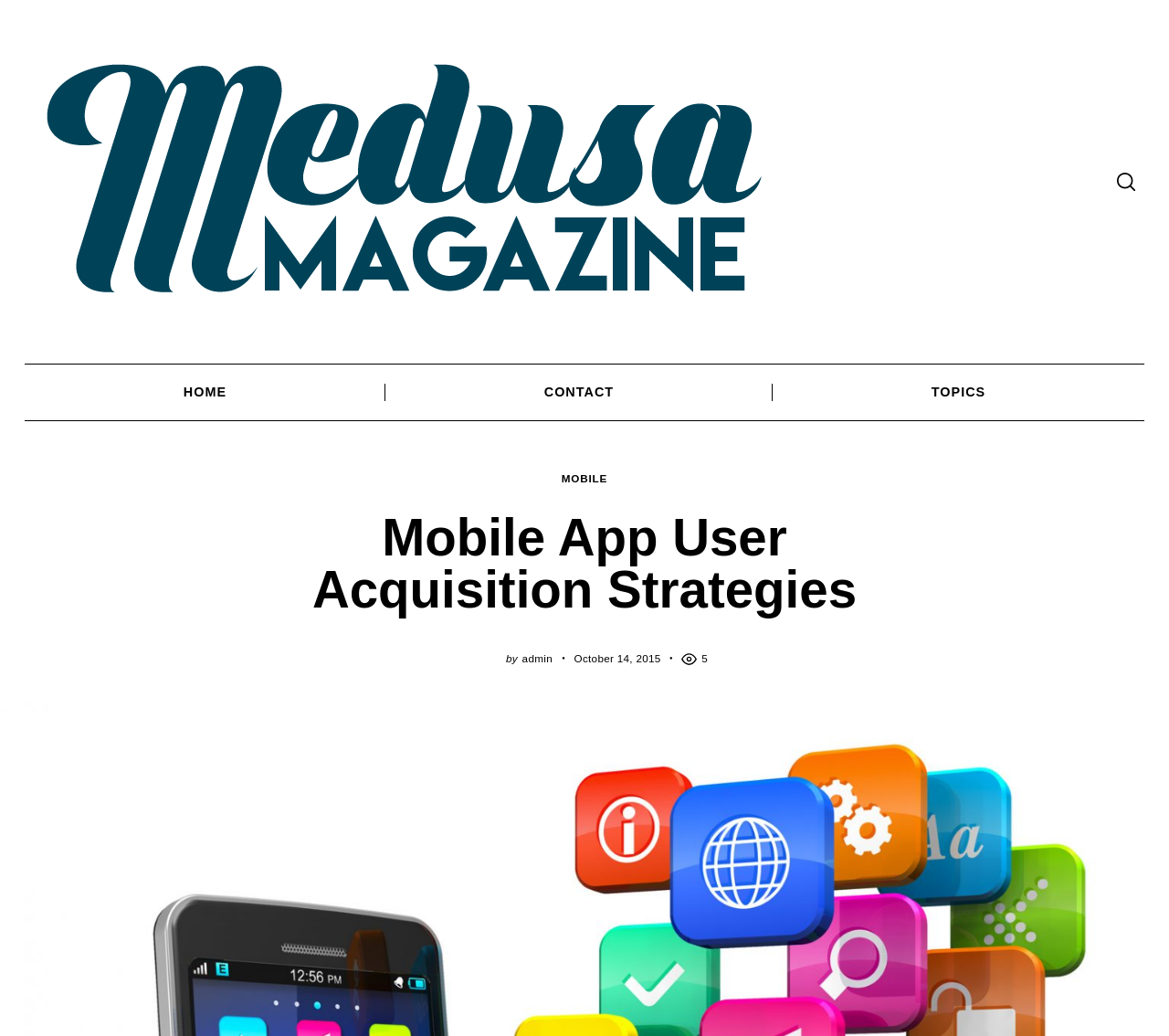Predict the bounding box coordinates of the area that should be clicked to accomplish the following instruction: "Click on the Medusa link". The bounding box coordinates should consist of four float numbers between 0 and 1, i.e., [left, top, right, bottom].

[0.021, 0.024, 0.666, 0.327]